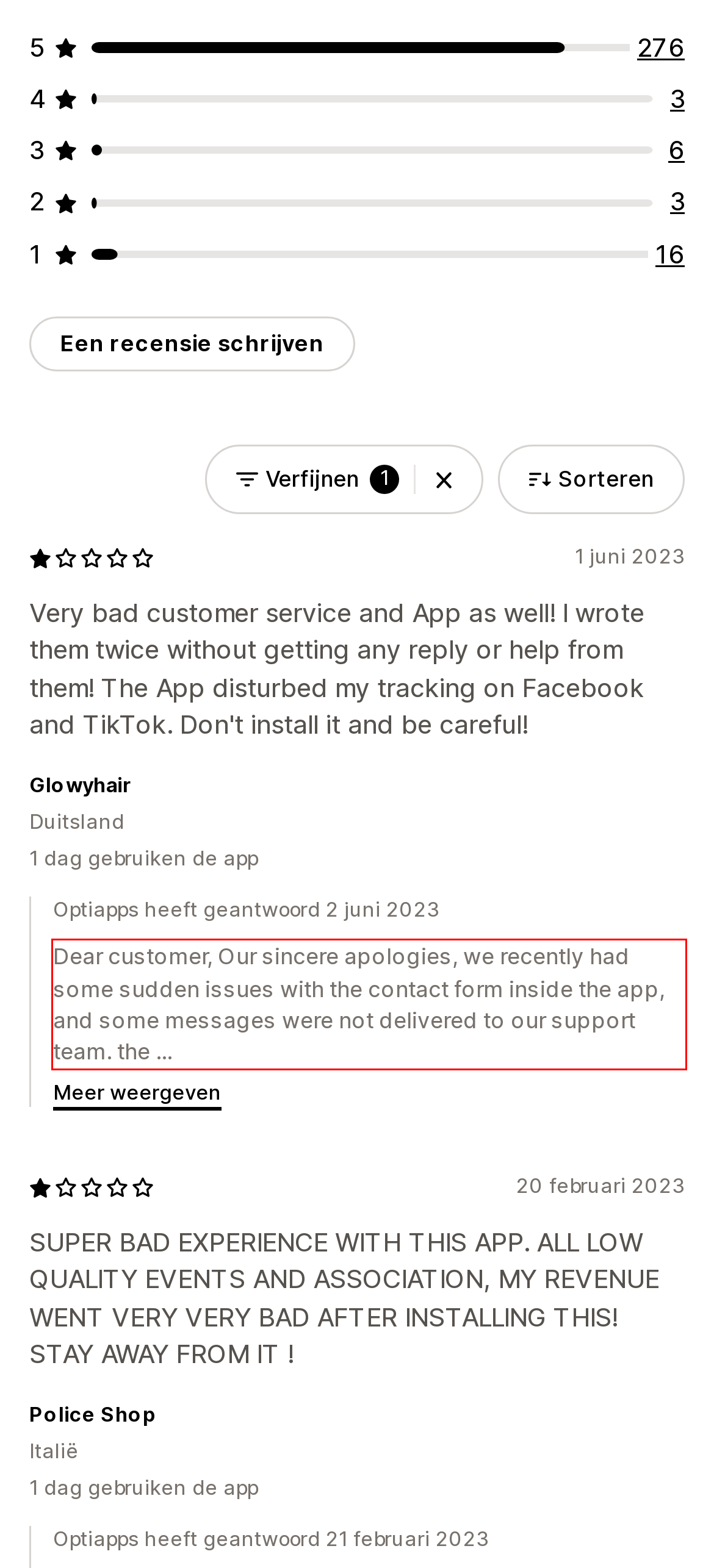You have a screenshot of a webpage with a red bounding box. Identify and extract the text content located inside the red bounding box.

Dear customer, Our sincere apologies, we recently had some sudden issues with the contact form inside the app, and some messages were not delivered to our support team. the ...